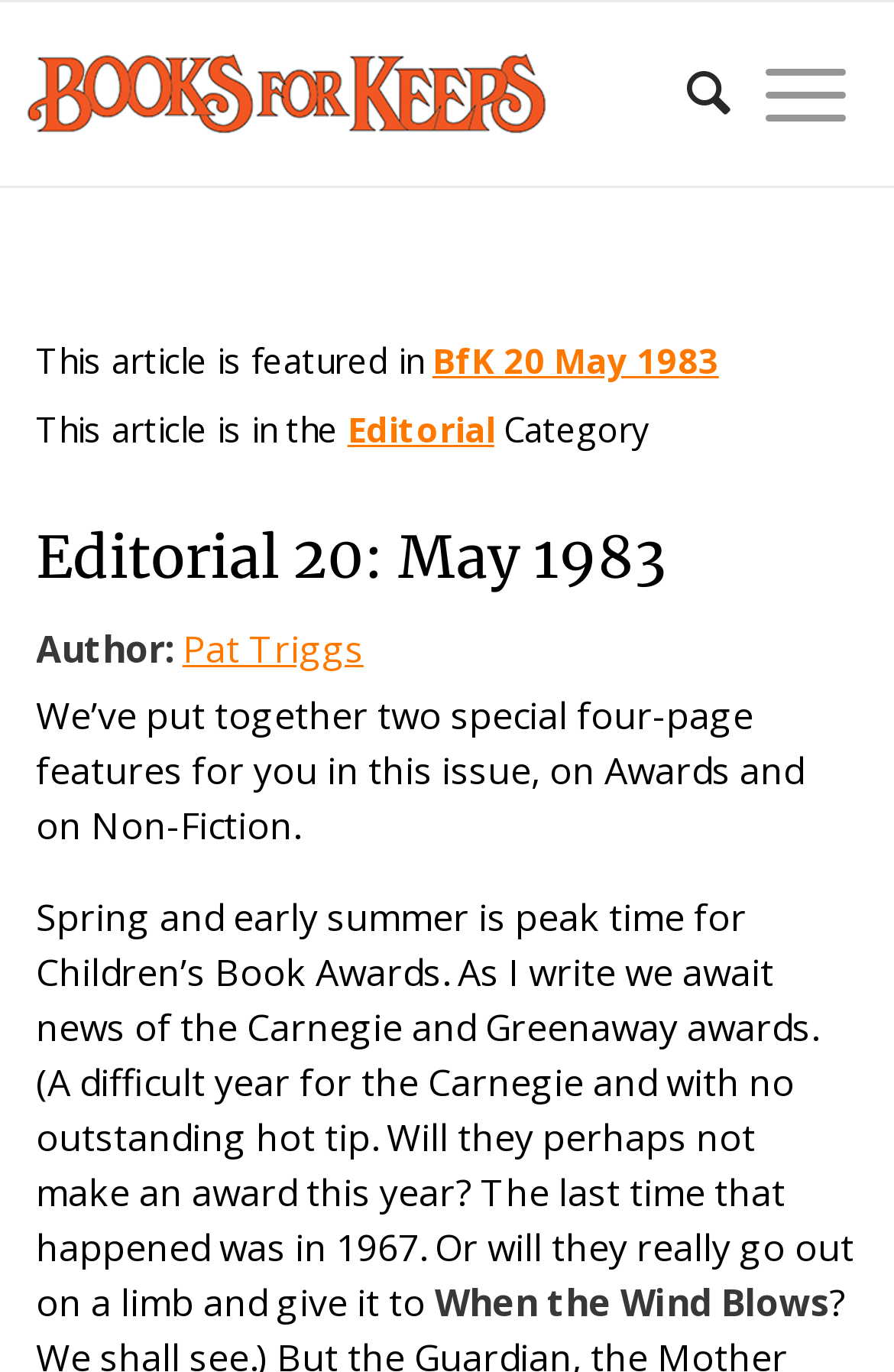Reply to the question with a single word or phrase:
What is the title of the article?

Editorial 20: May 1983